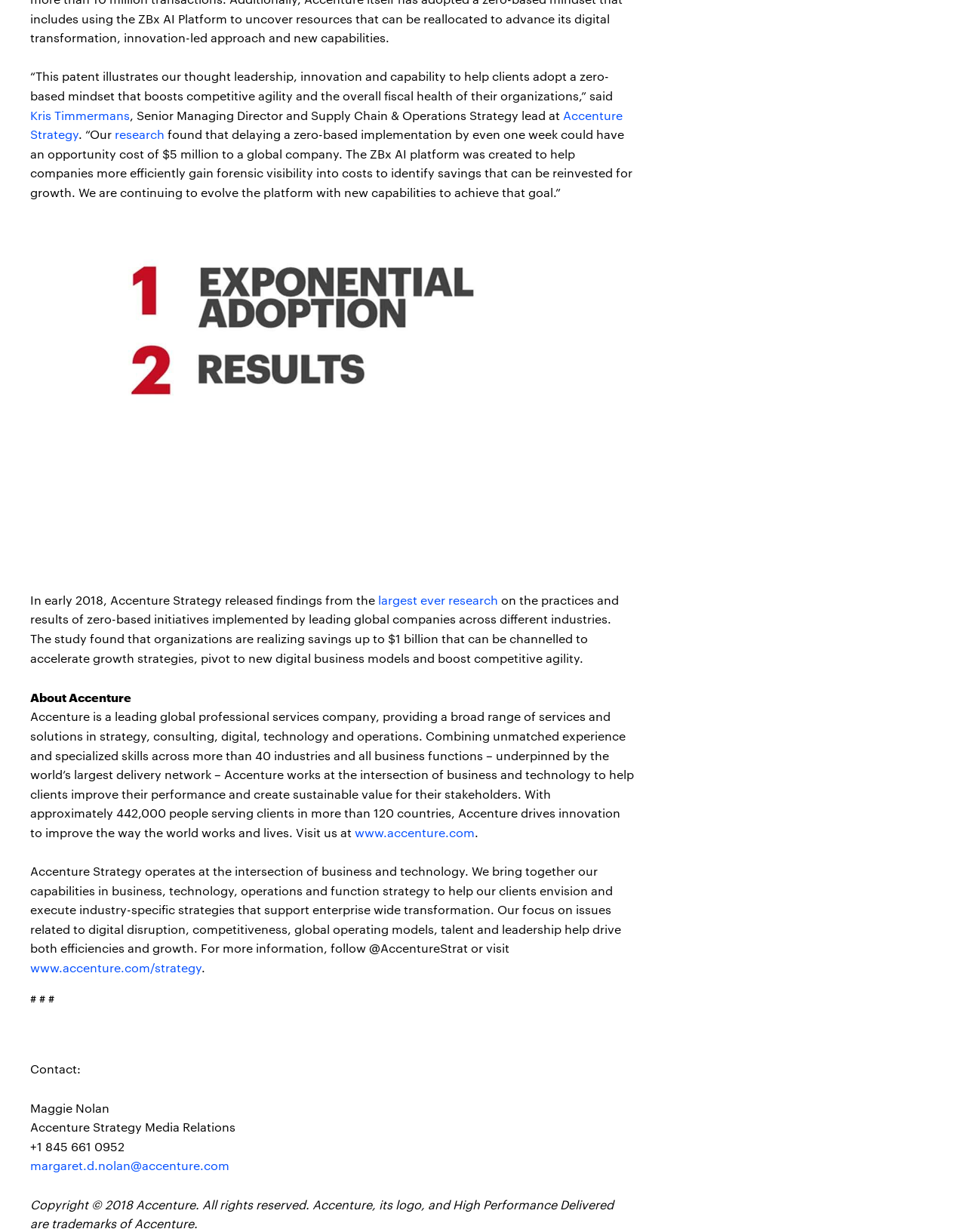Locate the bounding box coordinates of the element that needs to be clicked to carry out the instruction: "Watch the video". The coordinates should be given as four float numbers ranging from 0 to 1, i.e., [left, top, right, bottom].

[0.031, 0.174, 0.656, 0.45]